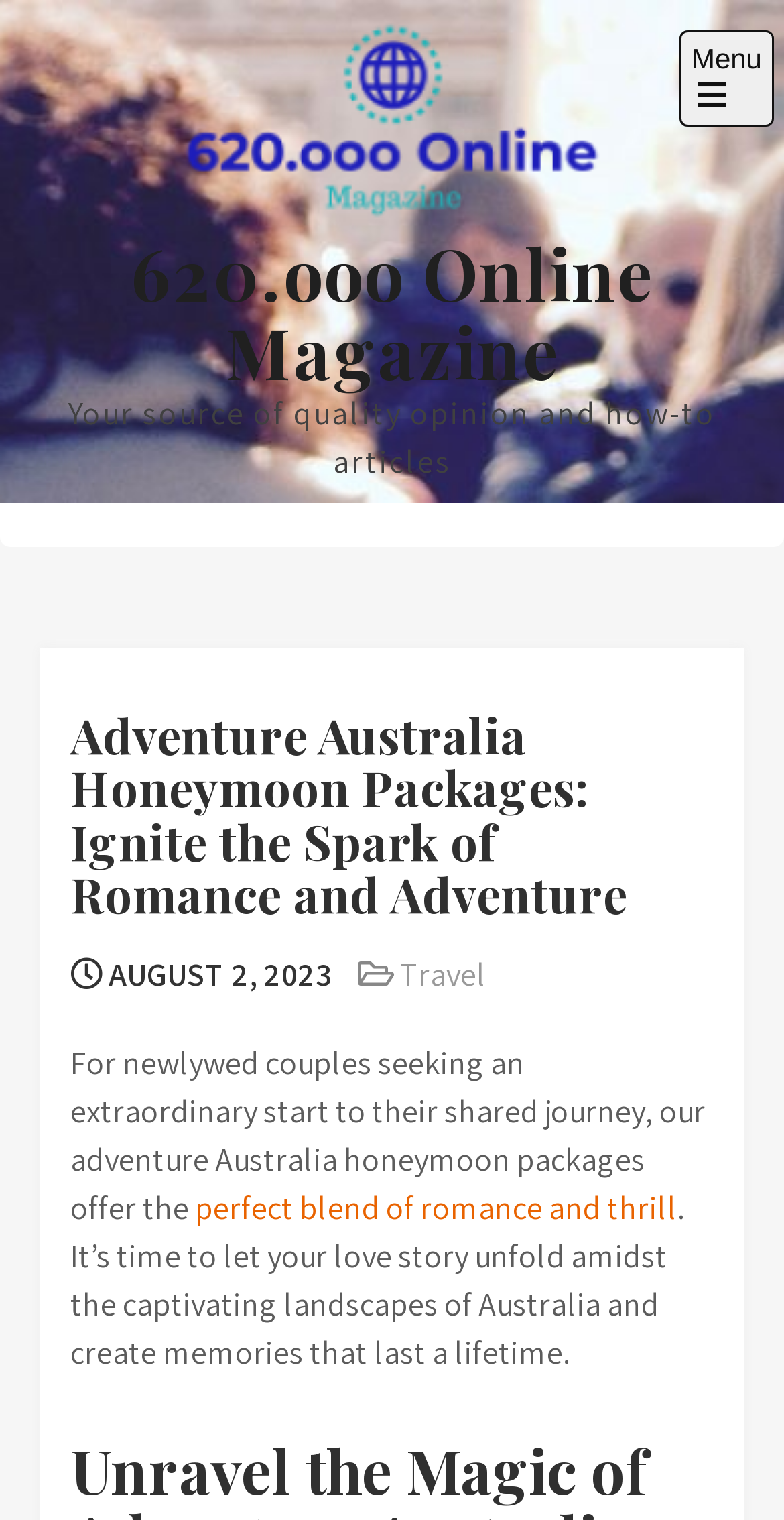From the image, can you give a detailed response to the question below:
What is the date of the current article?

The static text 'AUGUST 2, 2023' on the webpage indicates the date of the current article.